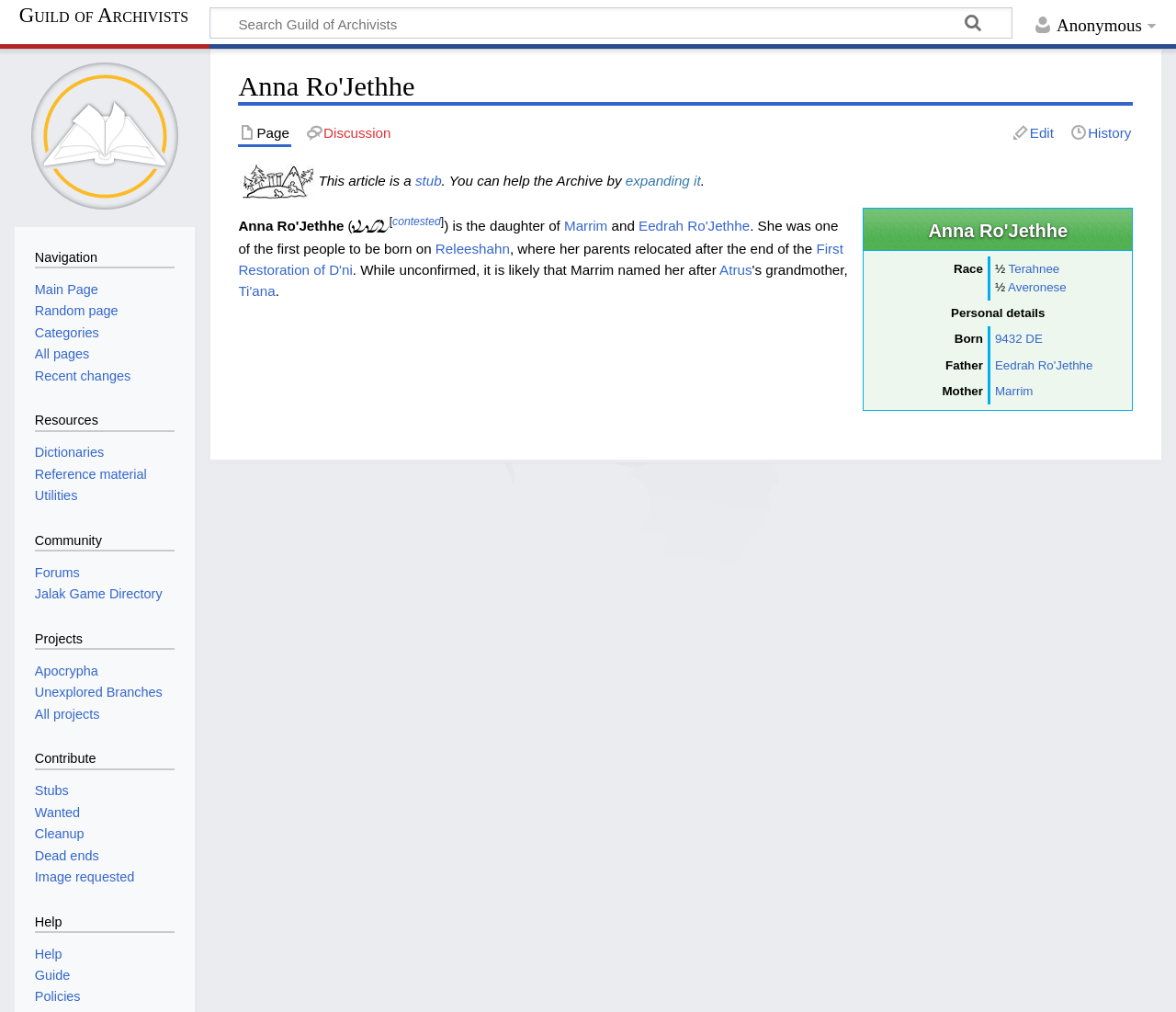Pinpoint the bounding box coordinates for the area that should be clicked to perform the following instruction: "View publications".

None